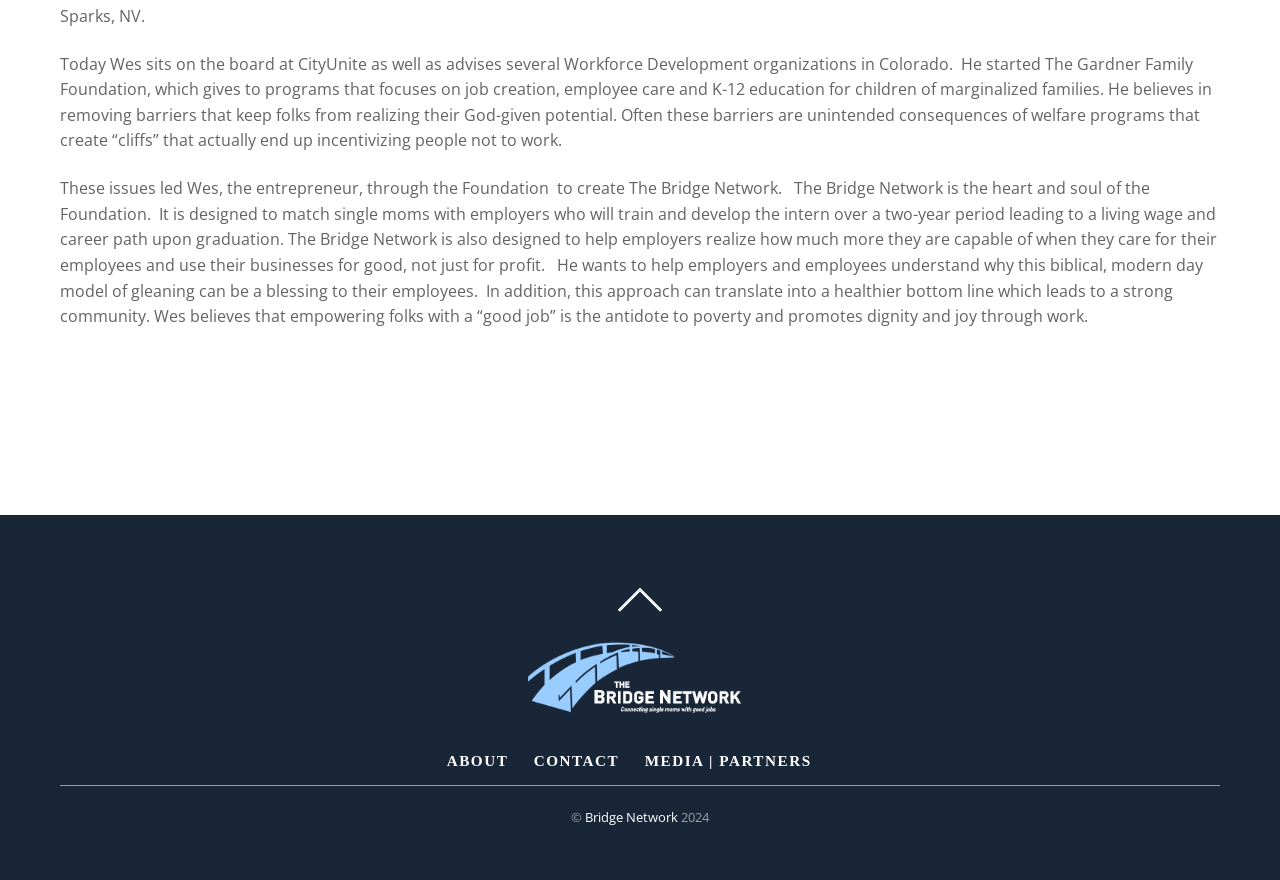Using the webpage screenshot, find the UI element described by Media | Partners. Provide the bounding box coordinates in the format (top-left x, top-left y, bottom-right x, bottom-right y), ensuring all values are floating point numbers between 0 and 1.

[0.504, 0.854, 0.634, 0.873]